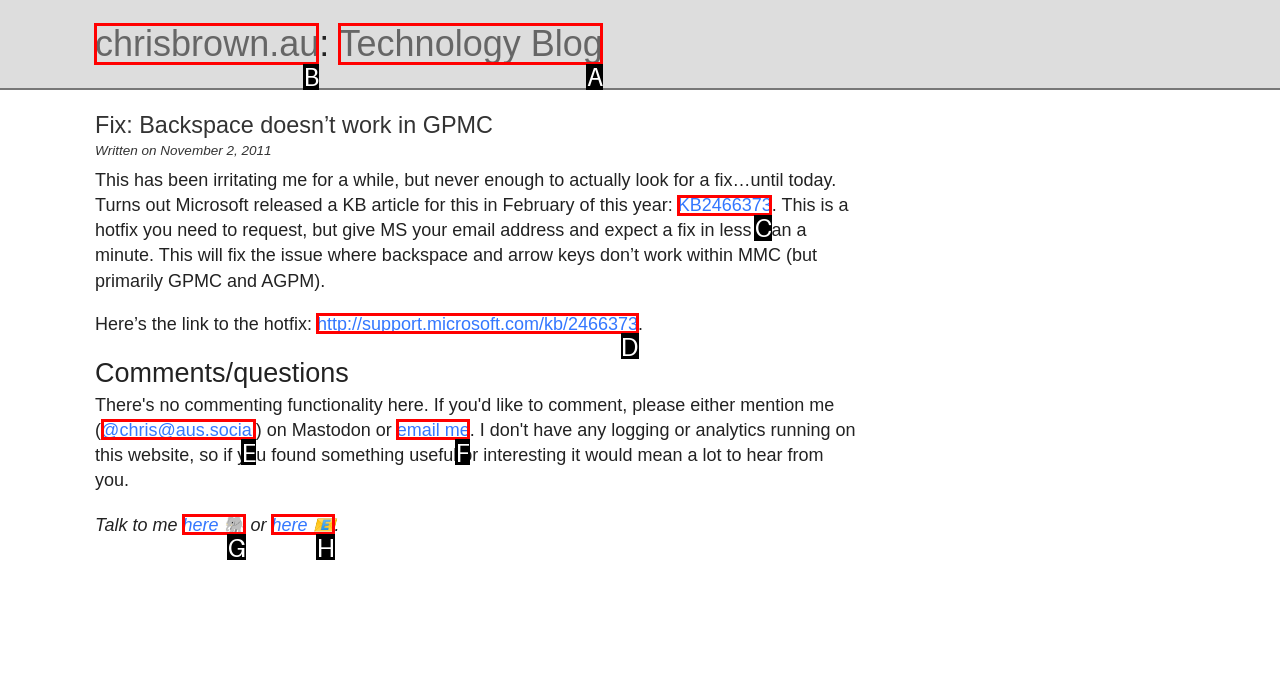Based on the choices marked in the screenshot, which letter represents the correct UI element to perform the task: visit the homepage?

B